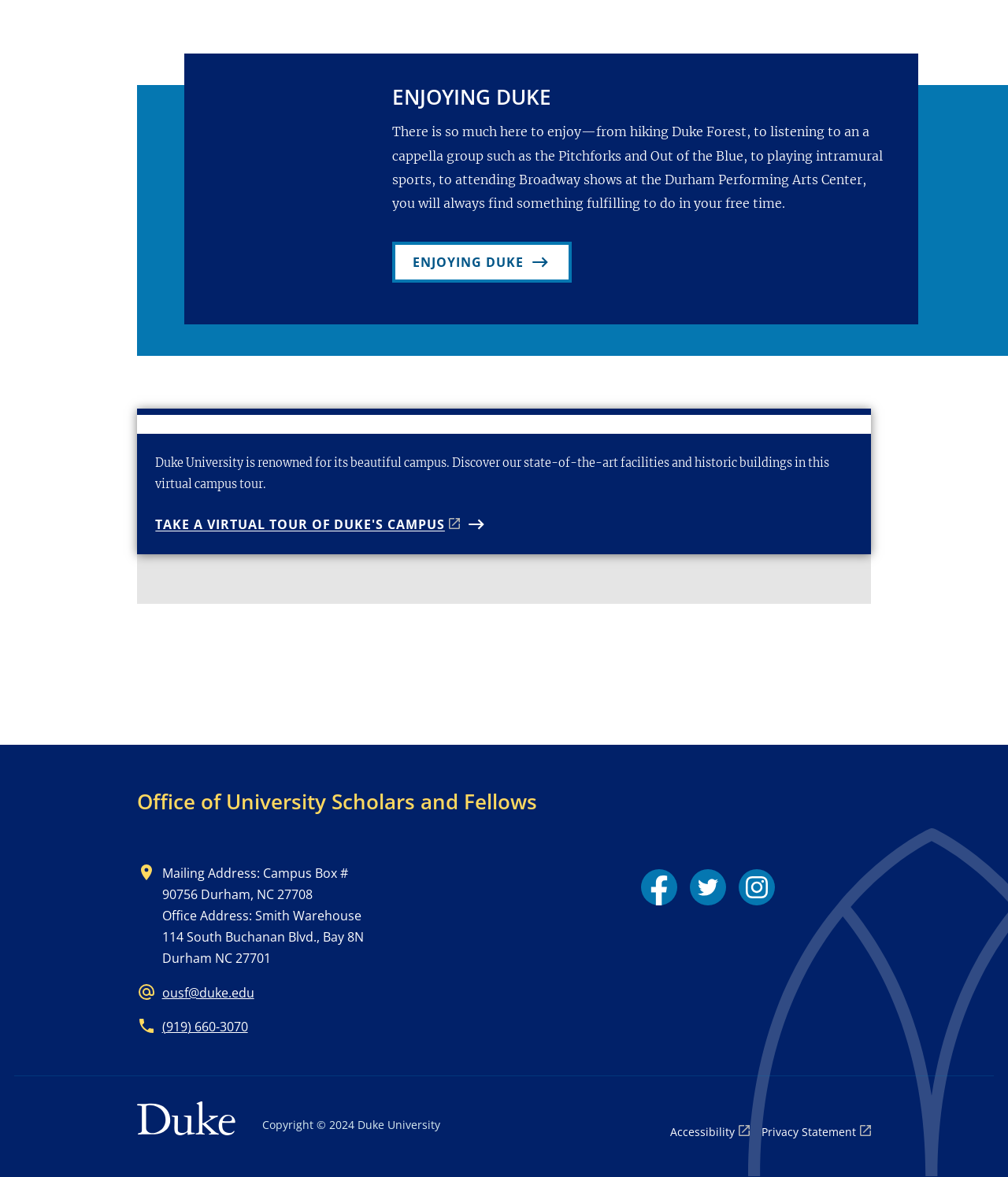Please specify the bounding box coordinates of the clickable region necessary for completing the following instruction: "Visit the Office of University Scholars and Fellows". The coordinates must consist of four float numbers between 0 and 1, i.e., [left, top, right, bottom].

[0.136, 0.669, 0.532, 0.693]